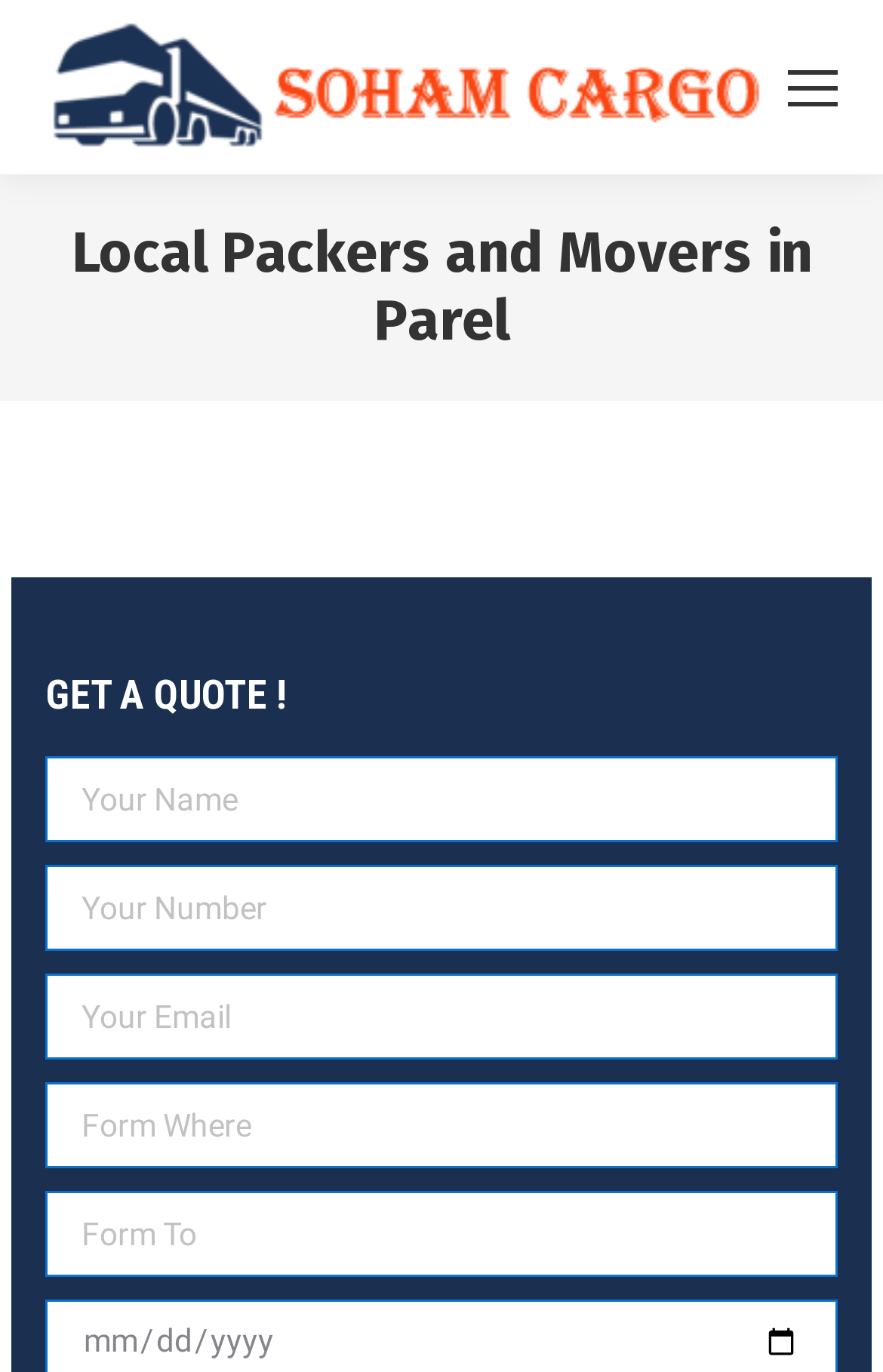Look at the image and write a detailed answer to the question: 
What is the format of the date picker?

The date picker has three spinbuttons for month, day, and year, with the month and day spinbuttons having a '/' separator in between, suggesting that the format of the date picker is mm/dd/yyyy.